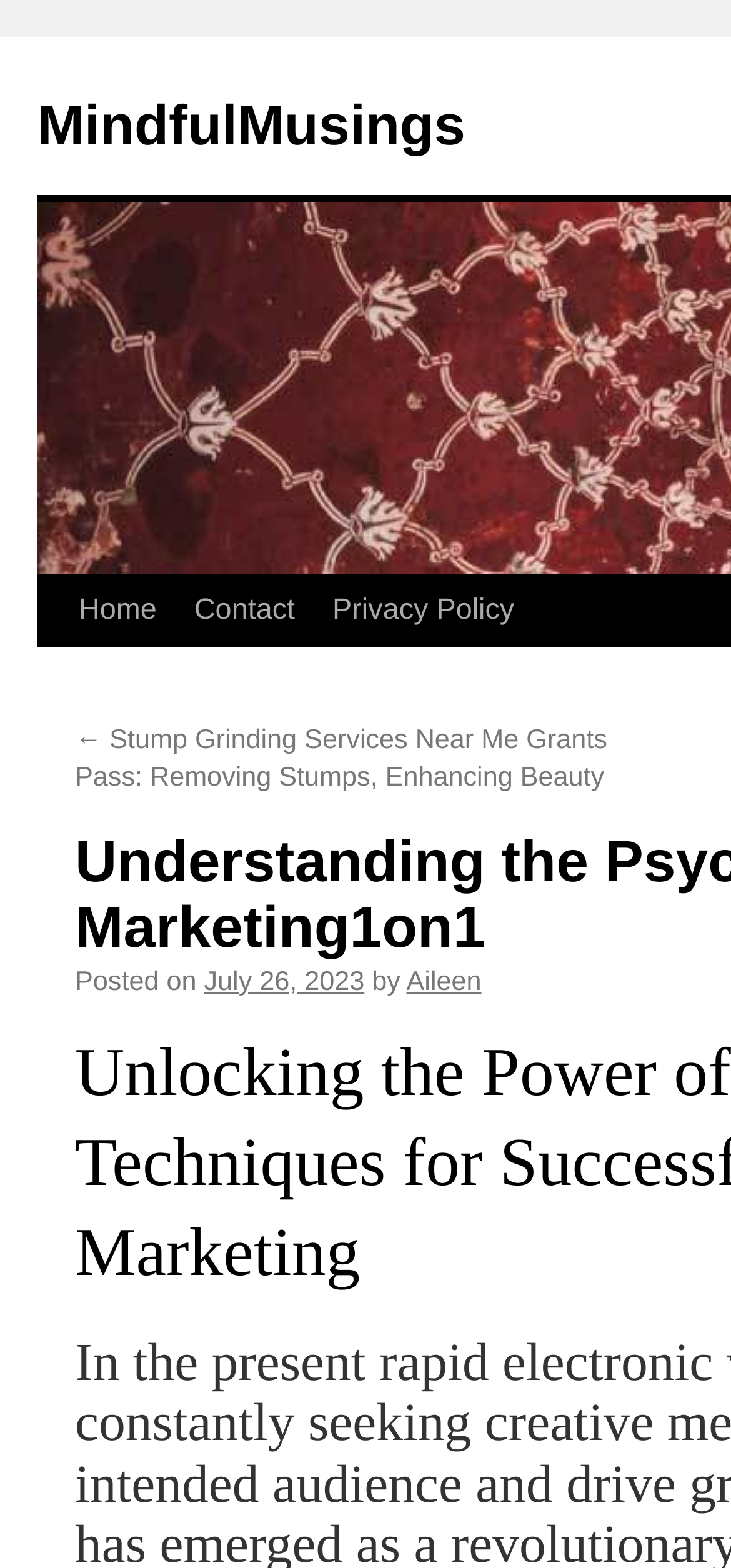Refer to the image and offer a detailed explanation in response to the question: What is the date of the post?

I found a link element with the text 'July 26, 2023' and a bounding box coordinate of [0.279, 0.617, 0.499, 0.636], which is located near the 'Posted on' text, indicating that July 26, 2023 is the date of the post.